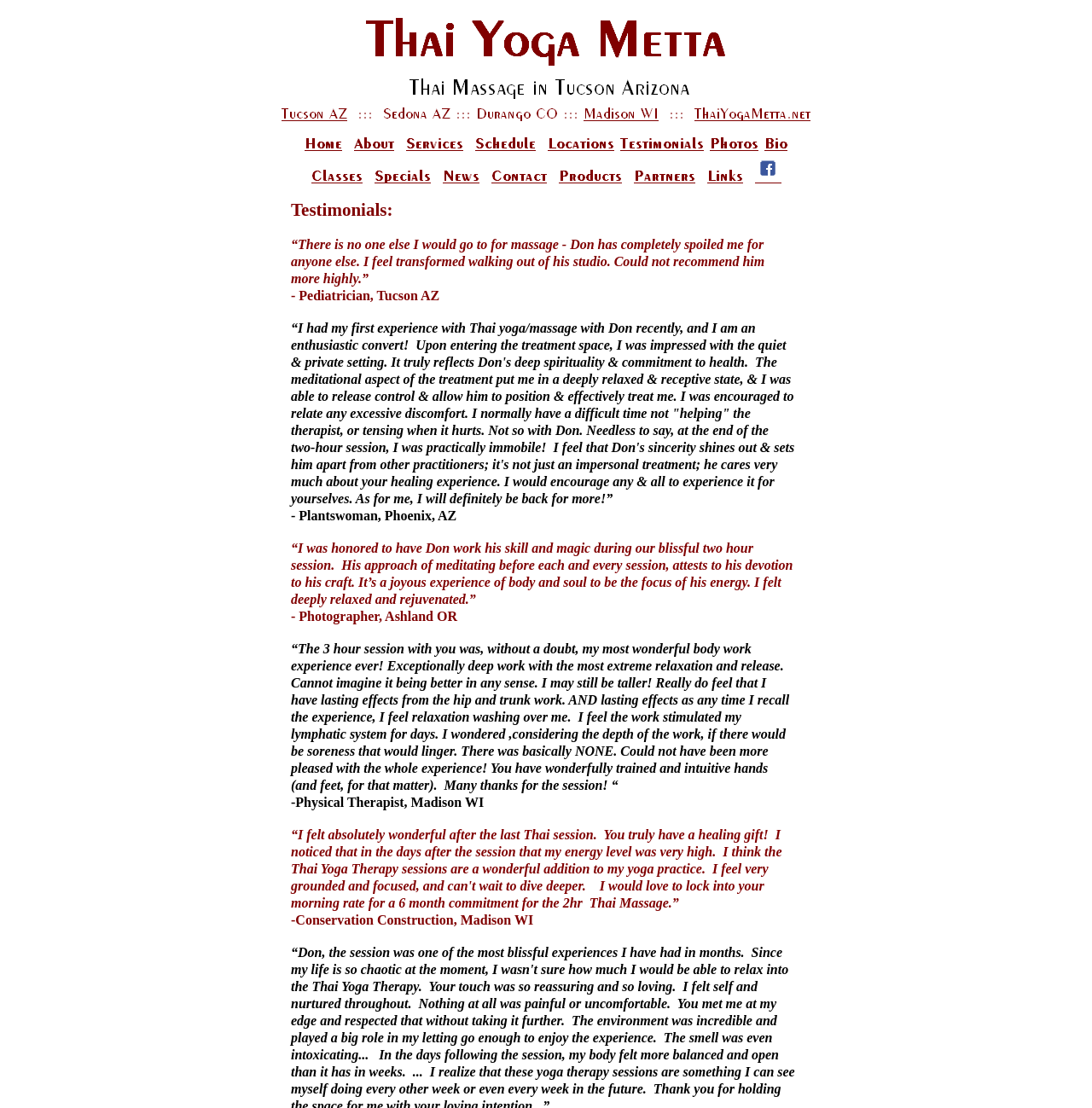Reply to the question with a single word or phrase:
What is the profession of the person from Tucson AZ?

Pediatrician